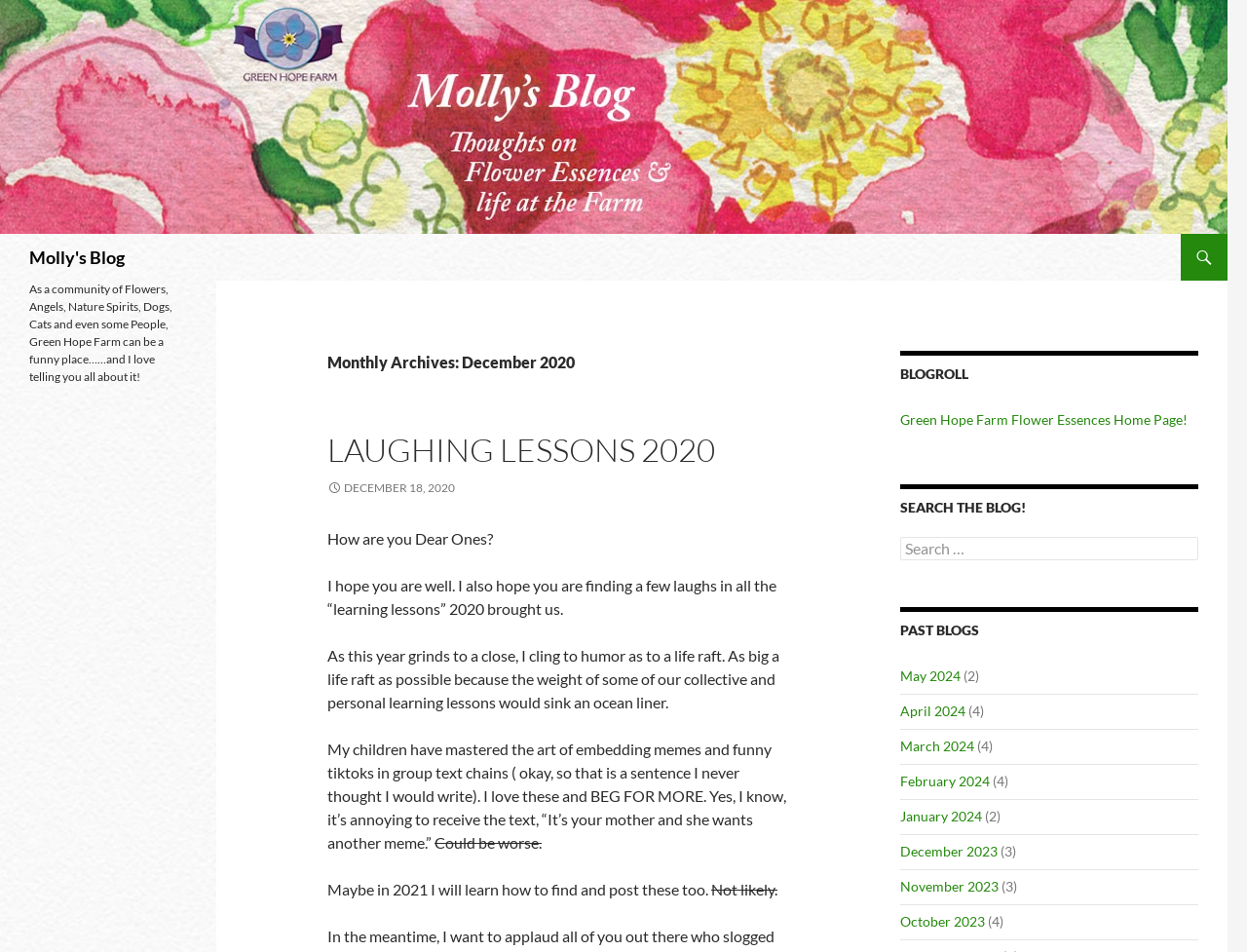Give a concise answer using one word or a phrase to the following question:
How many blog posts are listed under 'May 2024'?

2